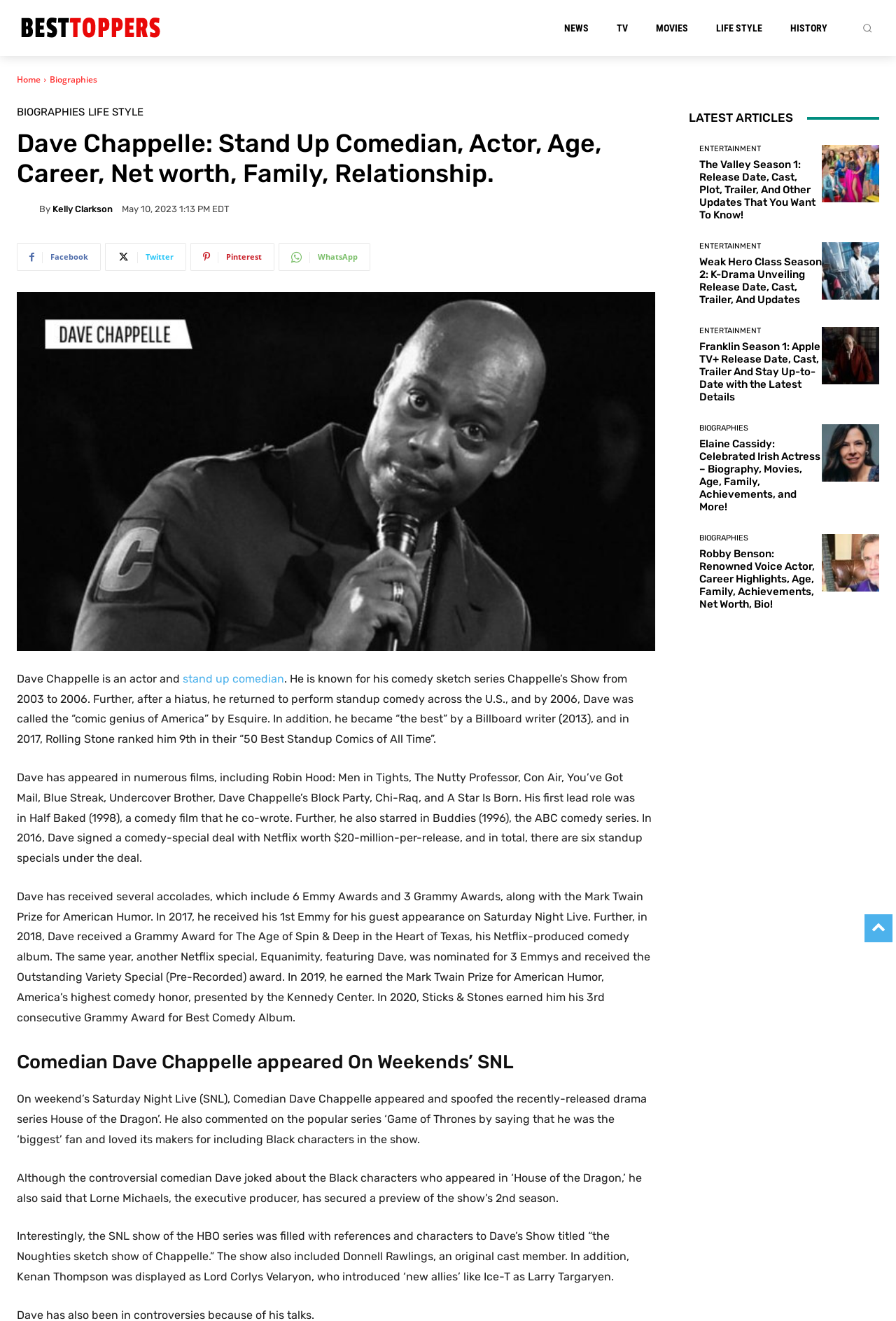Please locate the clickable area by providing the bounding box coordinates to follow this instruction: "Check the latest articles".

[0.769, 0.081, 0.981, 0.097]